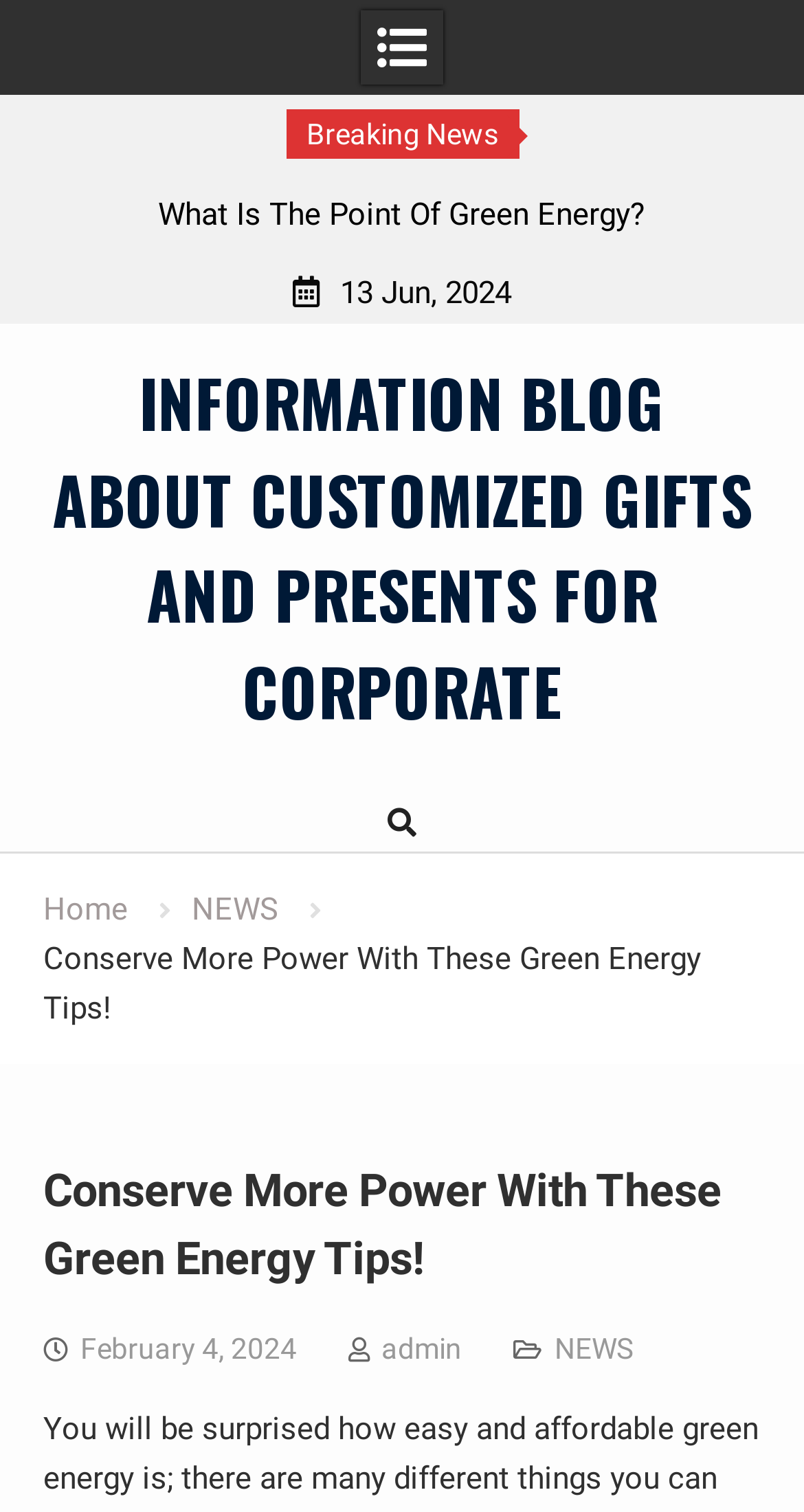Determine the bounding box coordinates of the region to click in order to accomplish the following instruction: "go to NEWS page". Provide the coordinates as four float numbers between 0 and 1, specifically [left, top, right, bottom].

[0.238, 0.59, 0.346, 0.614]